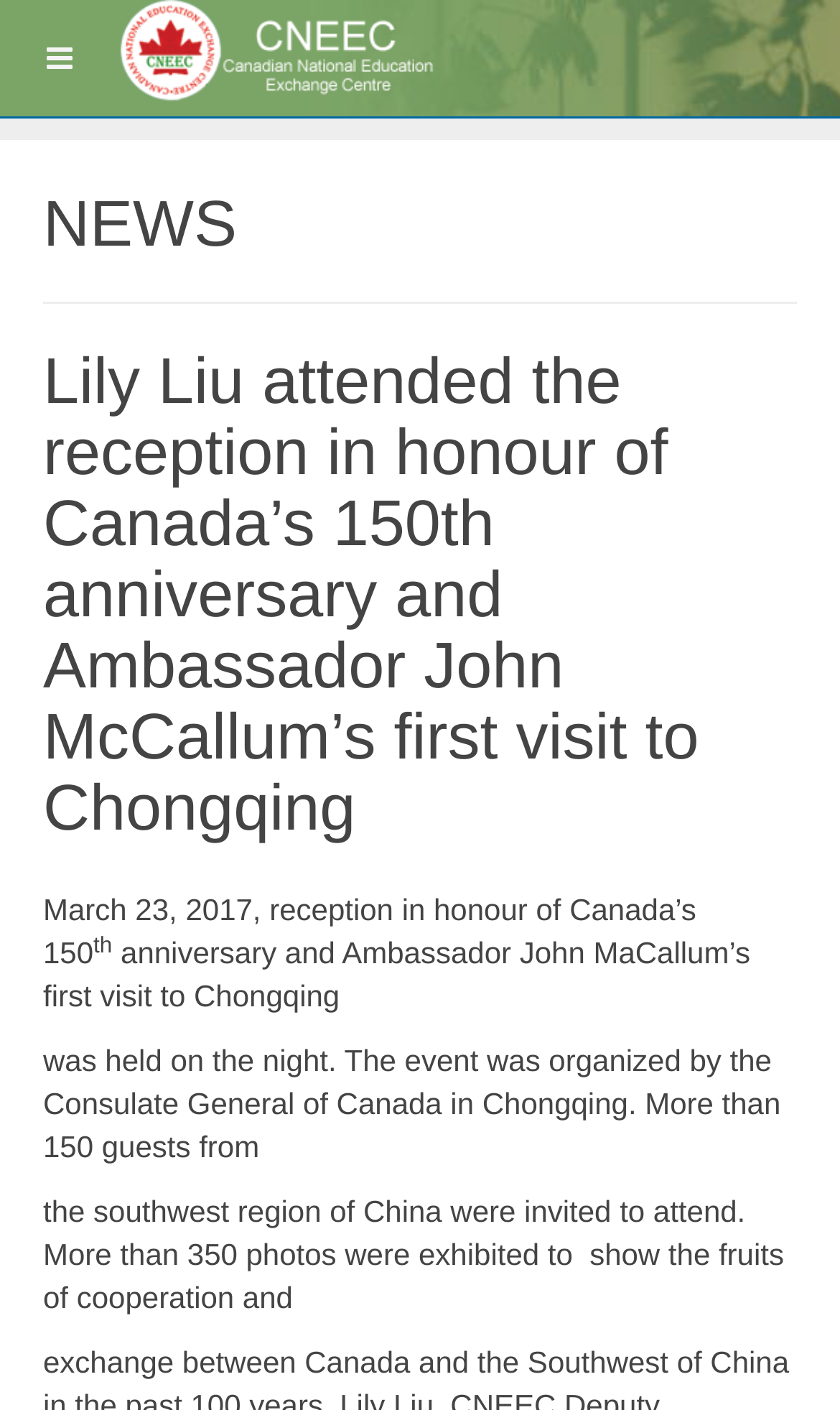What is the name of the organization?
Kindly offer a comprehensive and detailed response to the question.

The name of the organization can be found in the top-left corner of the webpage, where it is written as 'CNEEC' in a logo format.